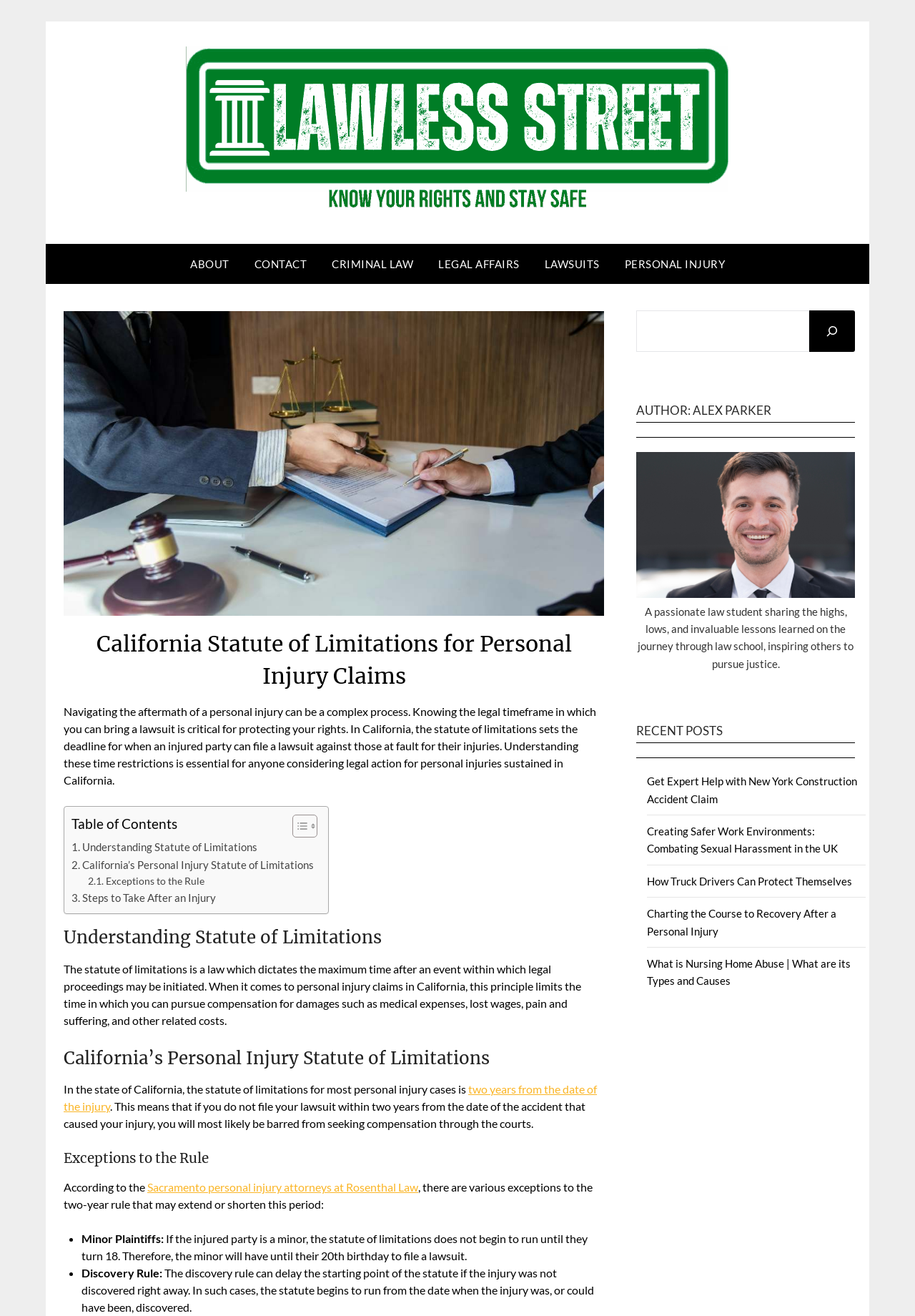Determine the bounding box coordinates of the clickable region to follow the instruction: "Read the recent post 'Get Expert Help with New York Construction Accident Claim'".

[0.707, 0.589, 0.937, 0.612]